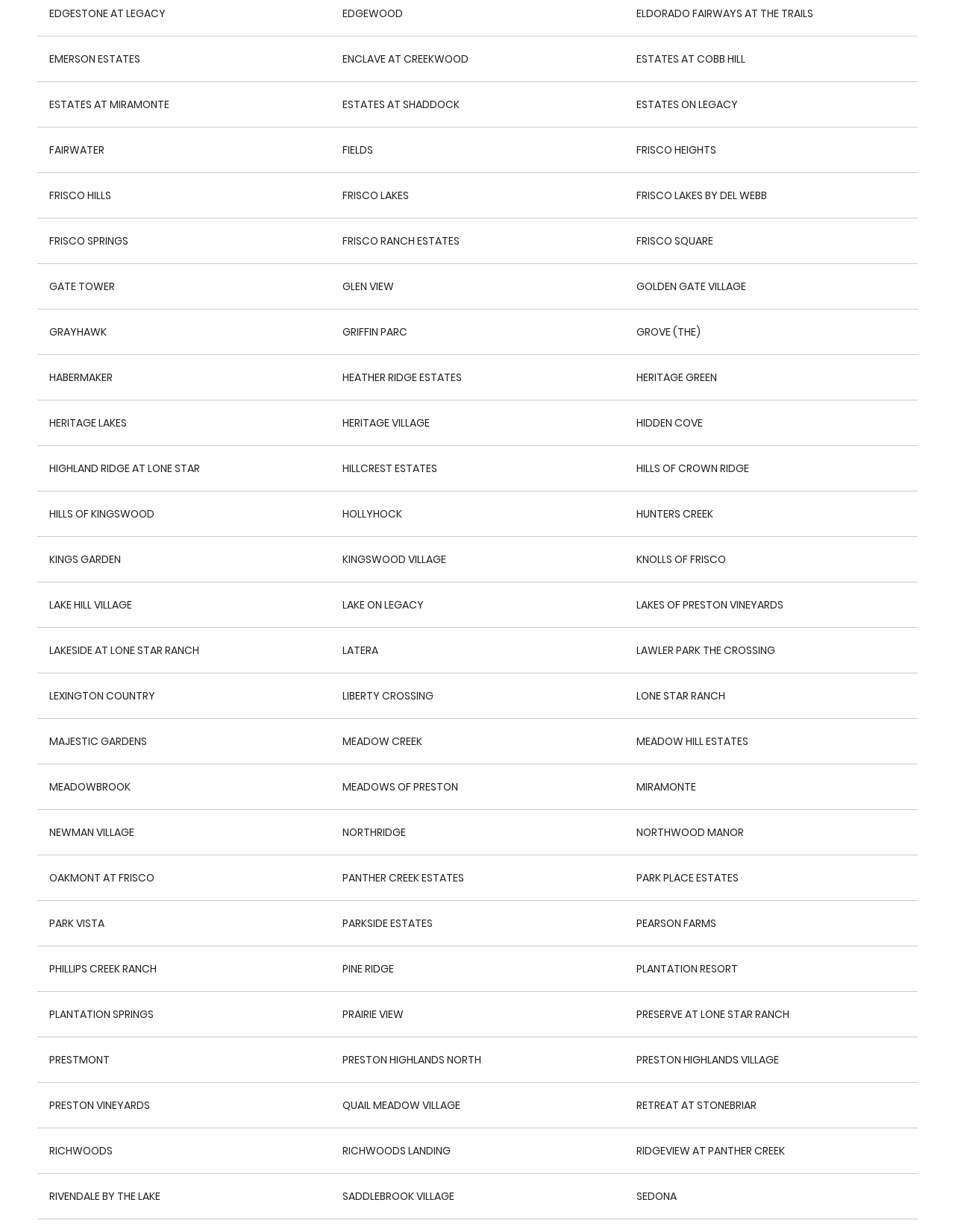Answer the following inquiry with a single word or phrase:
What is the name of the link that is exactly in the middle of the webpage?

LAKESIDE AT LONE STAR RANCH